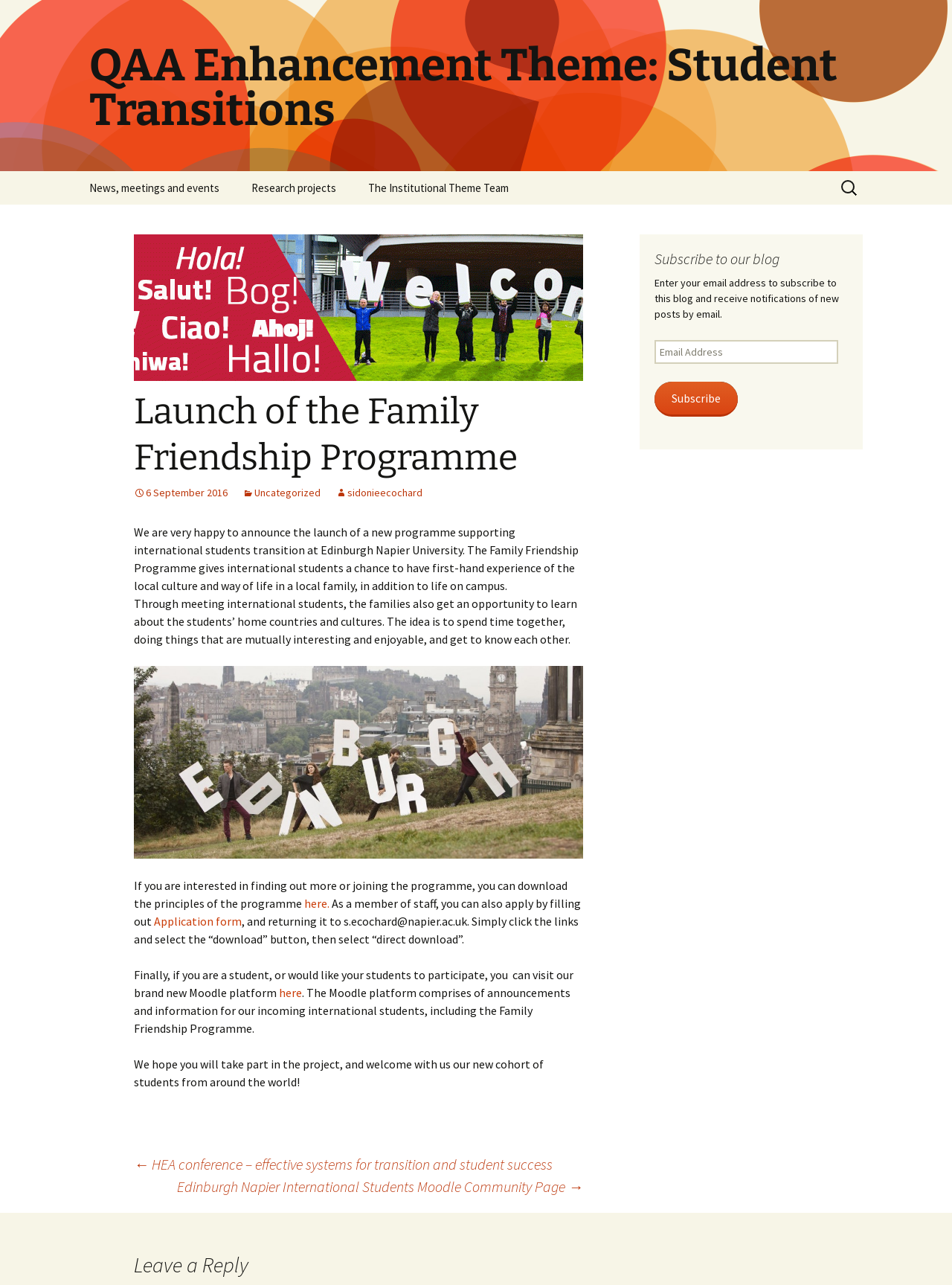Please indicate the bounding box coordinates for the clickable area to complete the following task: "Read about the Family Friendship Programme". The coordinates should be specified as four float numbers between 0 and 1, i.e., [left, top, right, bottom].

[0.141, 0.408, 0.608, 0.461]